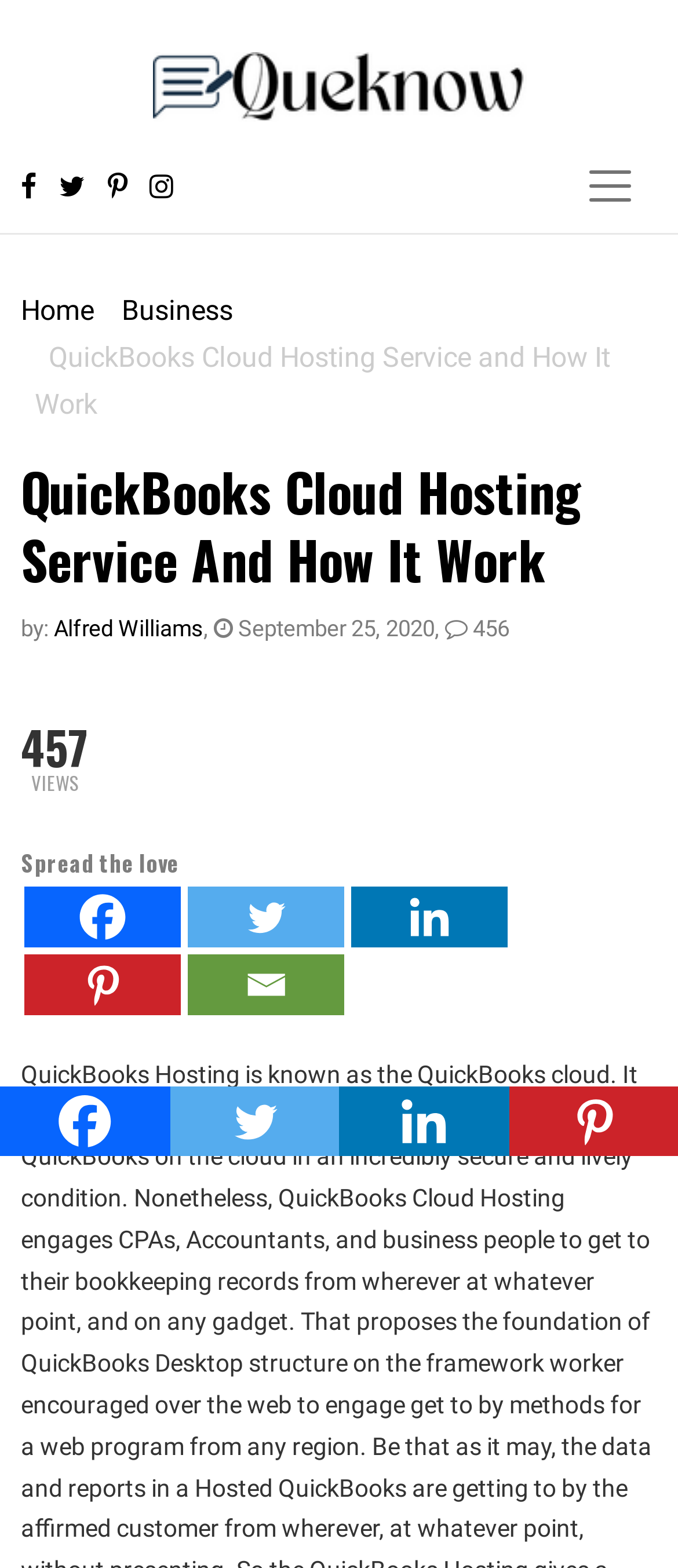Could you specify the bounding box coordinates for the clickable section to complete the following instruction: "Click the Queknow Logo"?

[0.224, 0.042, 0.776, 0.064]